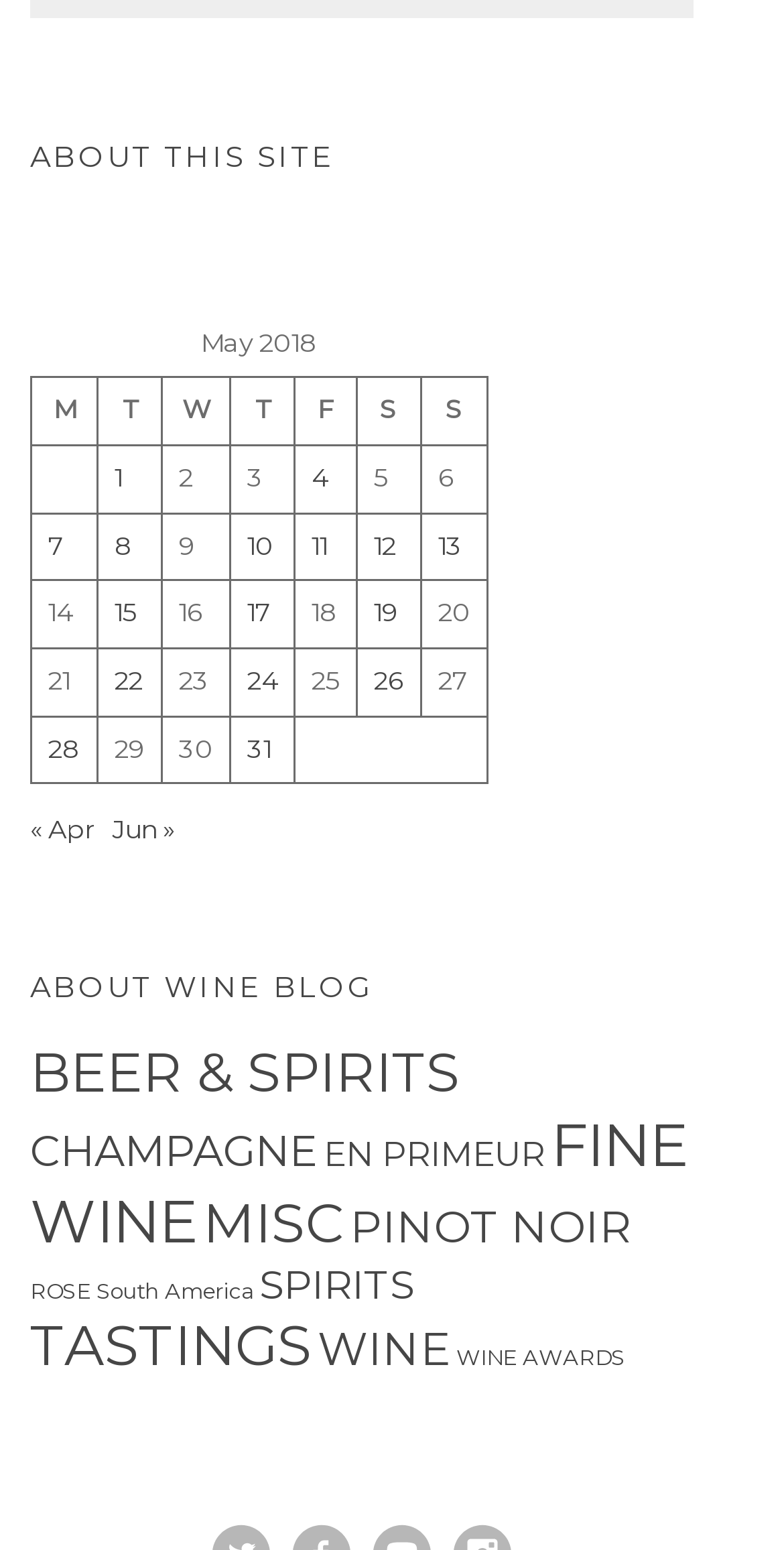Identify the bounding box coordinates of the clickable region to carry out the given instruction: "Check posts published on May 31, 2018".

[0.315, 0.473, 0.346, 0.492]